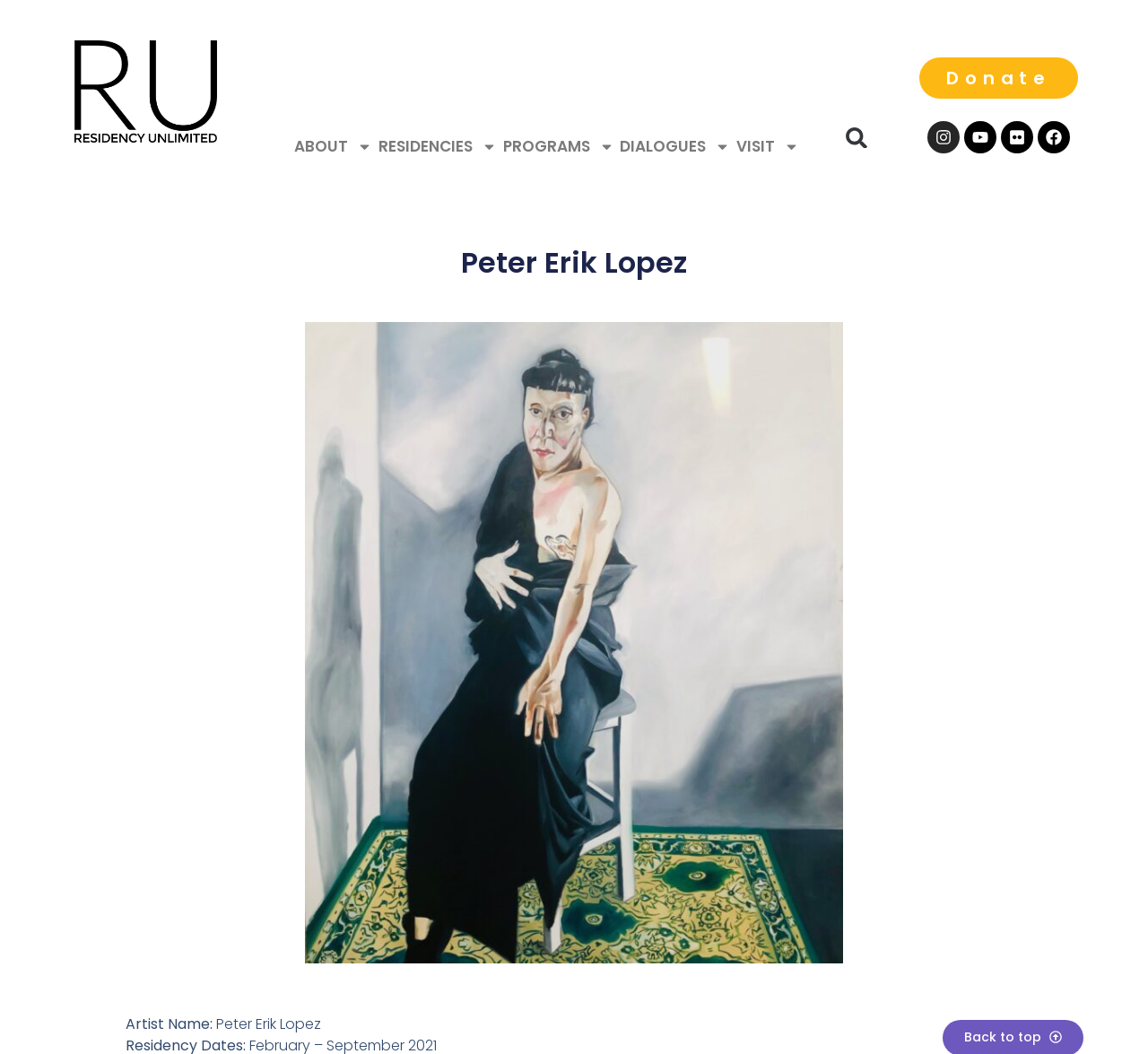What is the purpose of the search button?
Analyze the screenshot and provide a detailed answer to the question.

I found a button element with the text 'Search' which is likely to be used to search the website, as it is a common functionality found on websites.